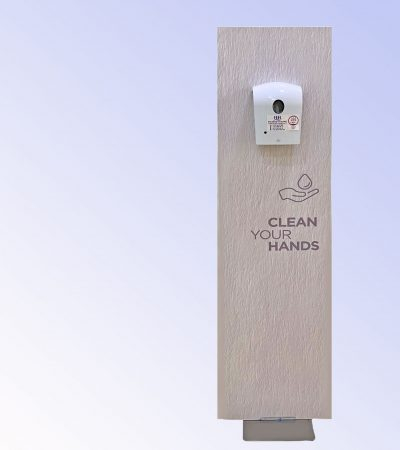Answer in one word or a short phrase: 
How does the device minimize germ spread?

Touch-free